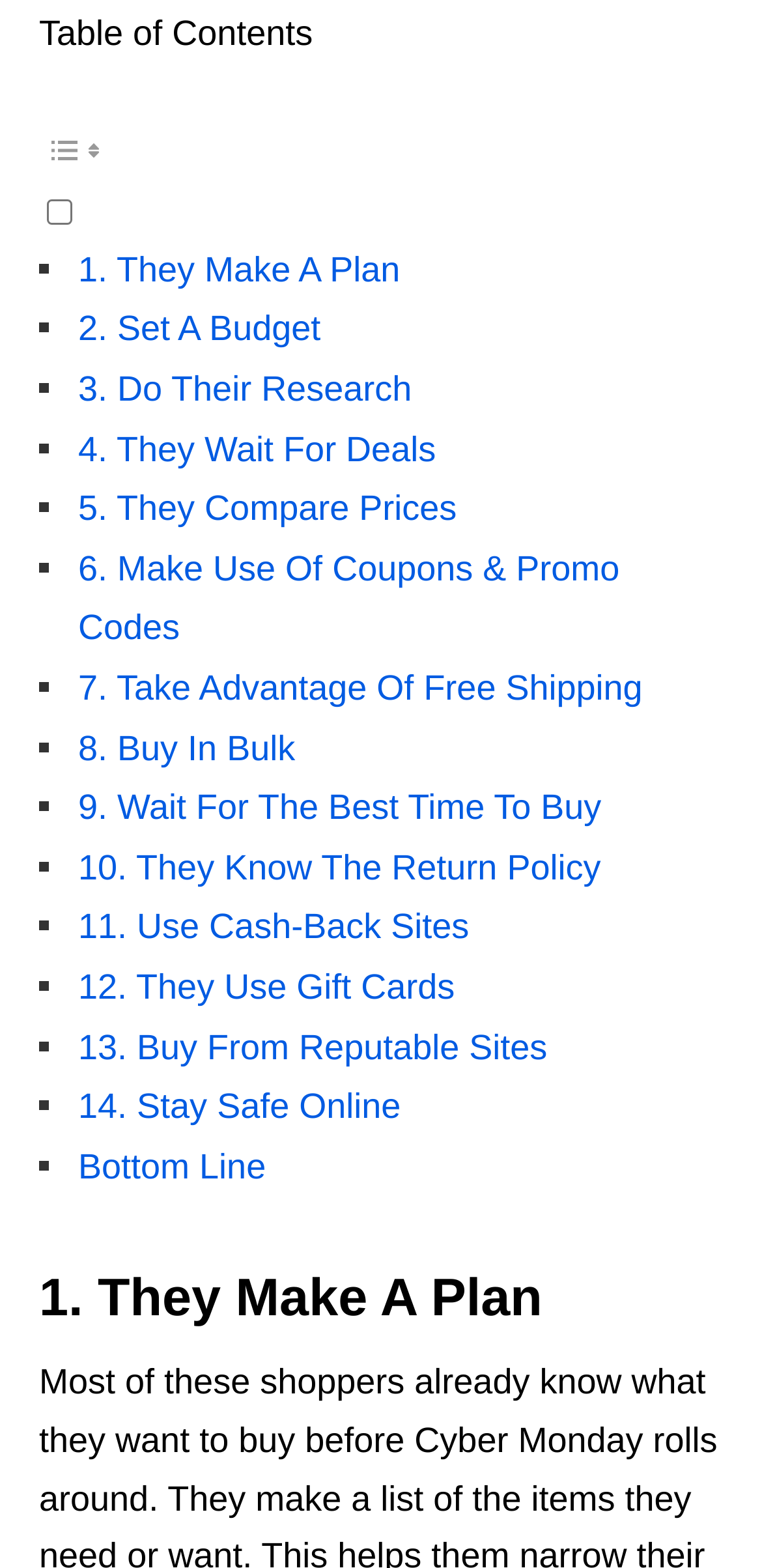Indicate the bounding box coordinates of the clickable region to achieve the following instruction: "Read 'Bottom Line'."

[0.103, 0.731, 0.349, 0.756]